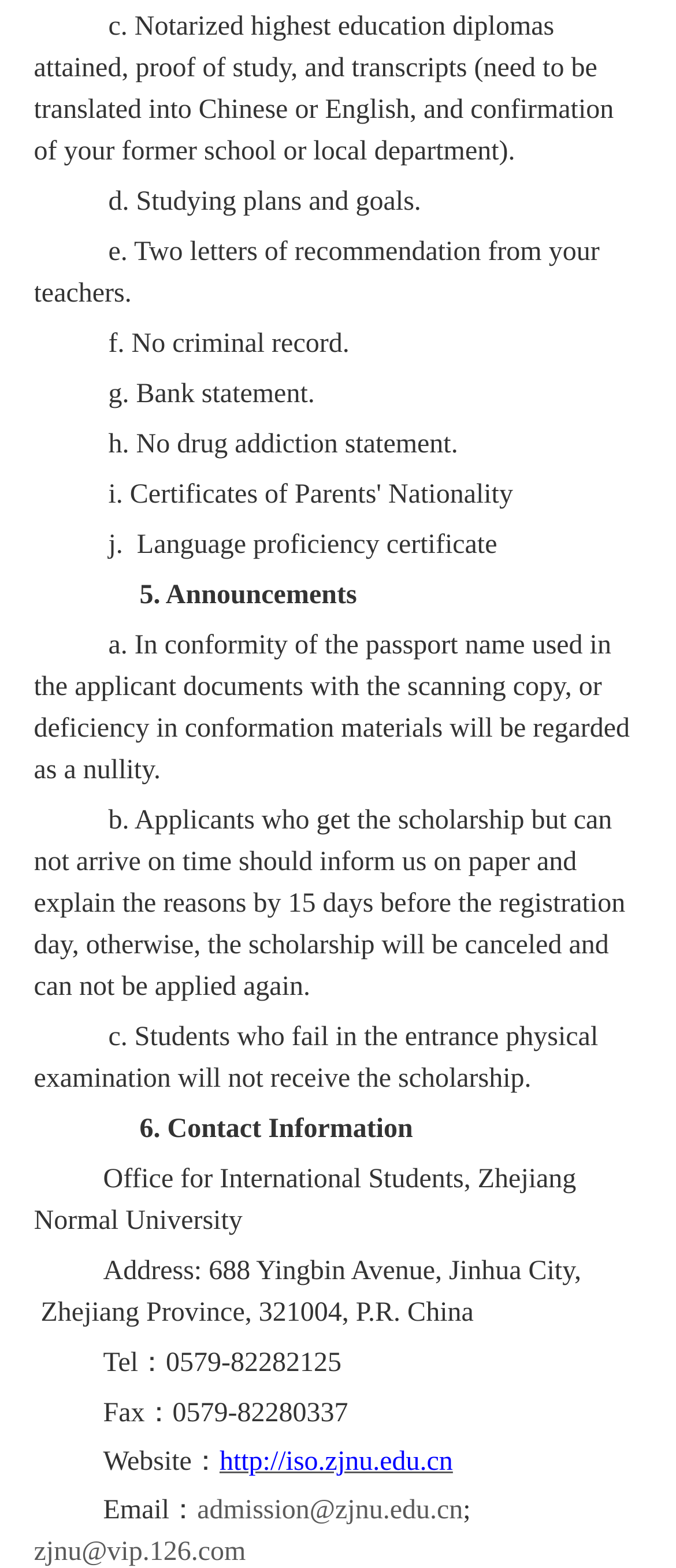What is the website of the Office for International Students?
Please ensure your answer to the question is detailed and covers all necessary aspects.

The website of the Office for International Students is provided on the webpage, which is http://iso.zjnu.edu.cn.